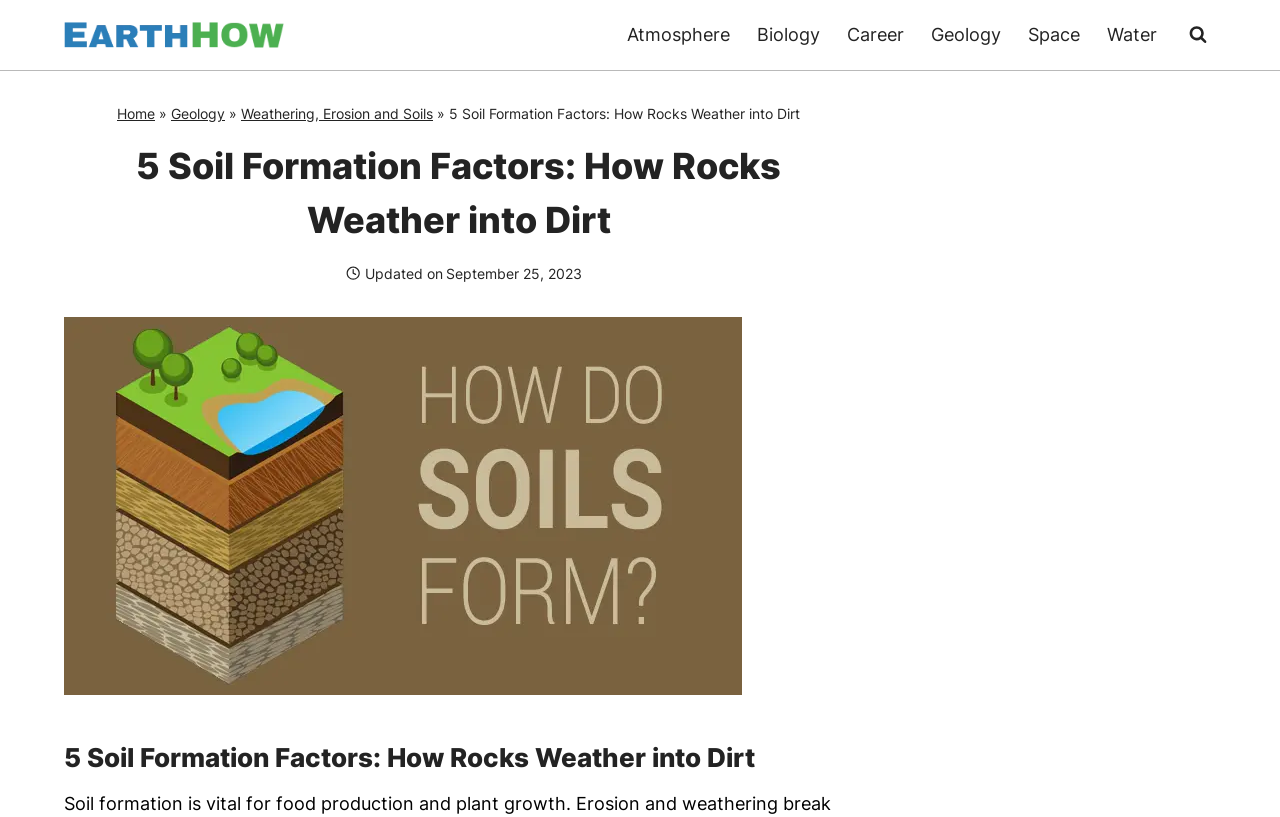Please respond in a single word or phrase: 
How many navigation links are there?

6